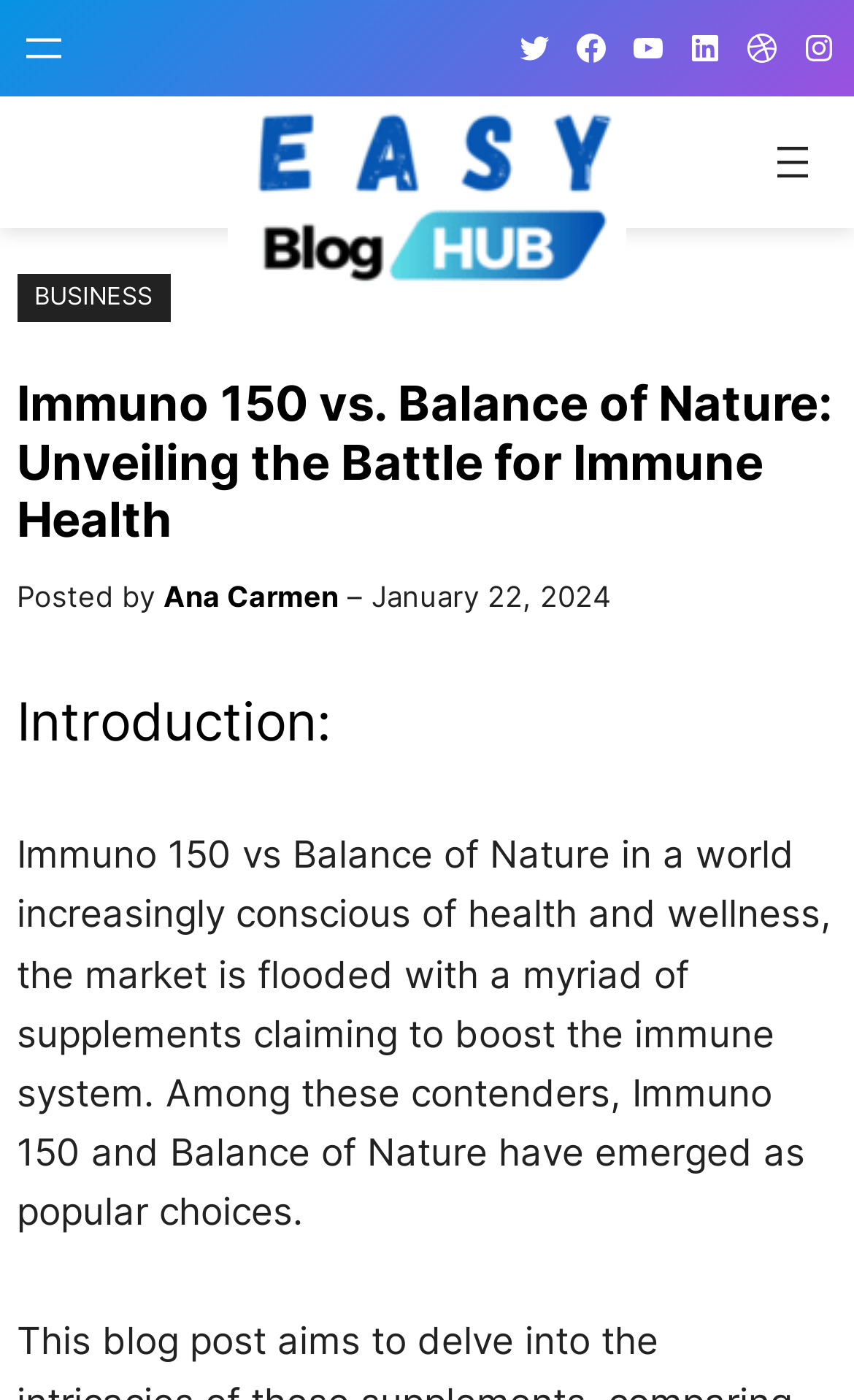Please specify the bounding box coordinates of the region to click in order to perform the following instruction: "Visit Twitter".

[0.606, 0.022, 0.647, 0.047]